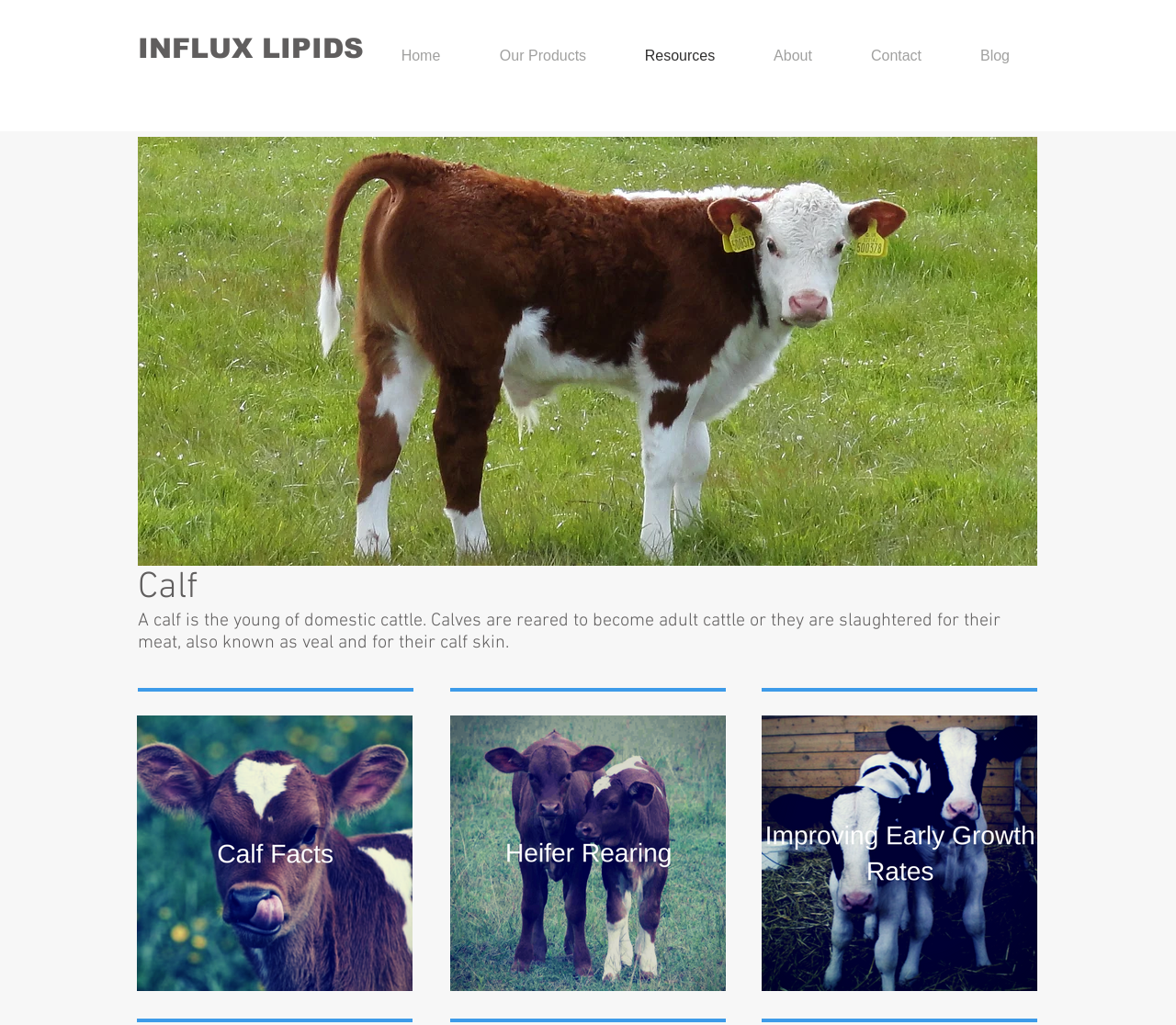Generate a comprehensive description of the webpage content.

The webpage is about calf advice and is titled "Influx Lipids | Calf Advice". At the top, there is a large heading "INFLUX LIPIDS" which is also a link. Below it, there is a navigation menu with links to "Home", "Our Products", "Resources", "About", "Contact", and "Blog".

On the left side of the page, there is a large image of a calf, which takes up most of the vertical space. Above the image, there is a heading "Calf" and a paragraph of text that describes what a calf is and its uses. Below the image, there are three sections with headings "Calf Facts", "Heifer Rearing", and "Improving Early Growth Rates", each with a link and an accompanying image. These sections are arranged horizontally, with "Calf Facts" on the left, "Heifer Rearing" in the middle, and "Improving Early Growth Rates" on the right.